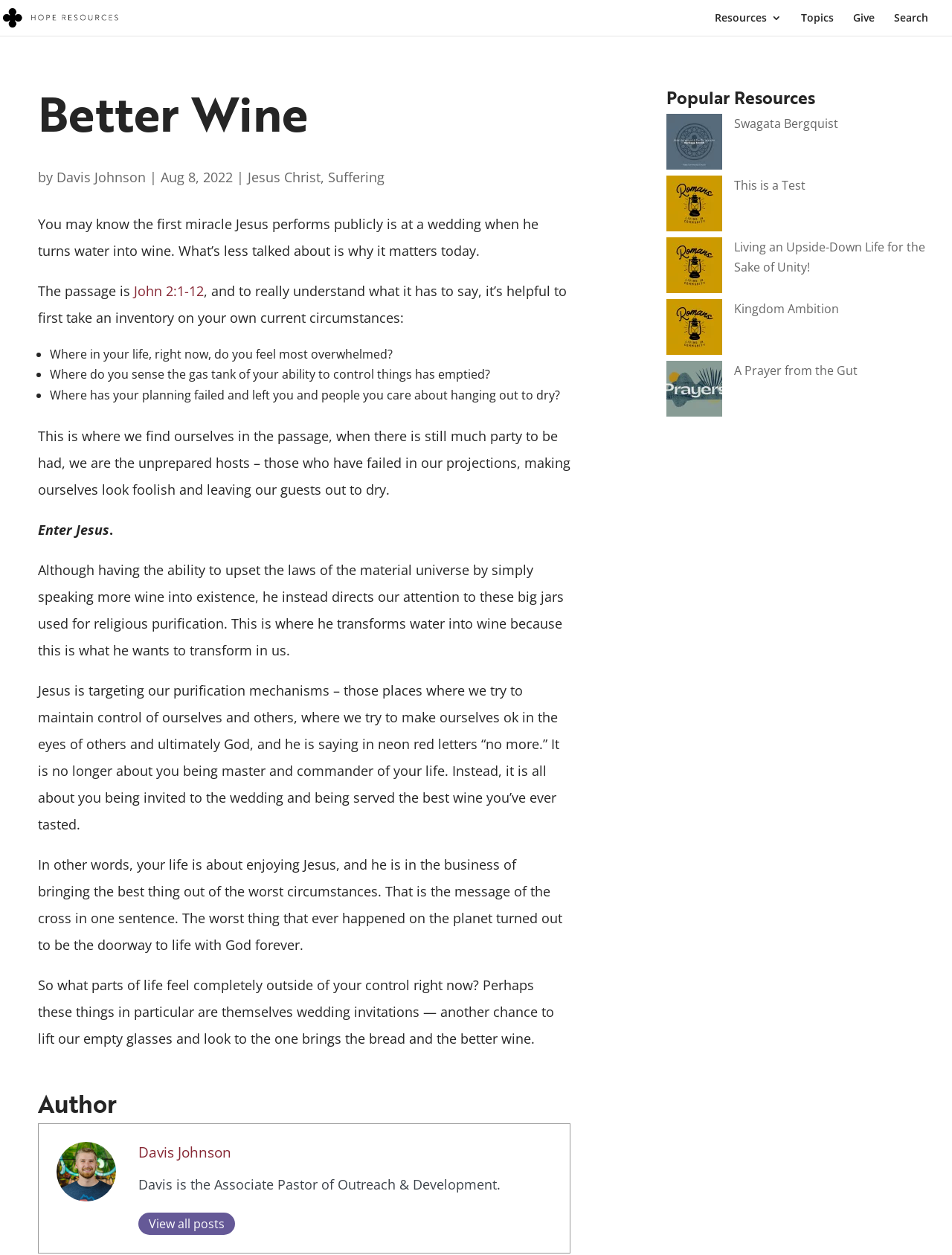Please locate the bounding box coordinates for the element that should be clicked to achieve the following instruction: "Search for something". Ensure the coordinates are given as four float numbers between 0 and 1, i.e., [left, top, right, bottom].

[0.939, 0.01, 0.975, 0.028]